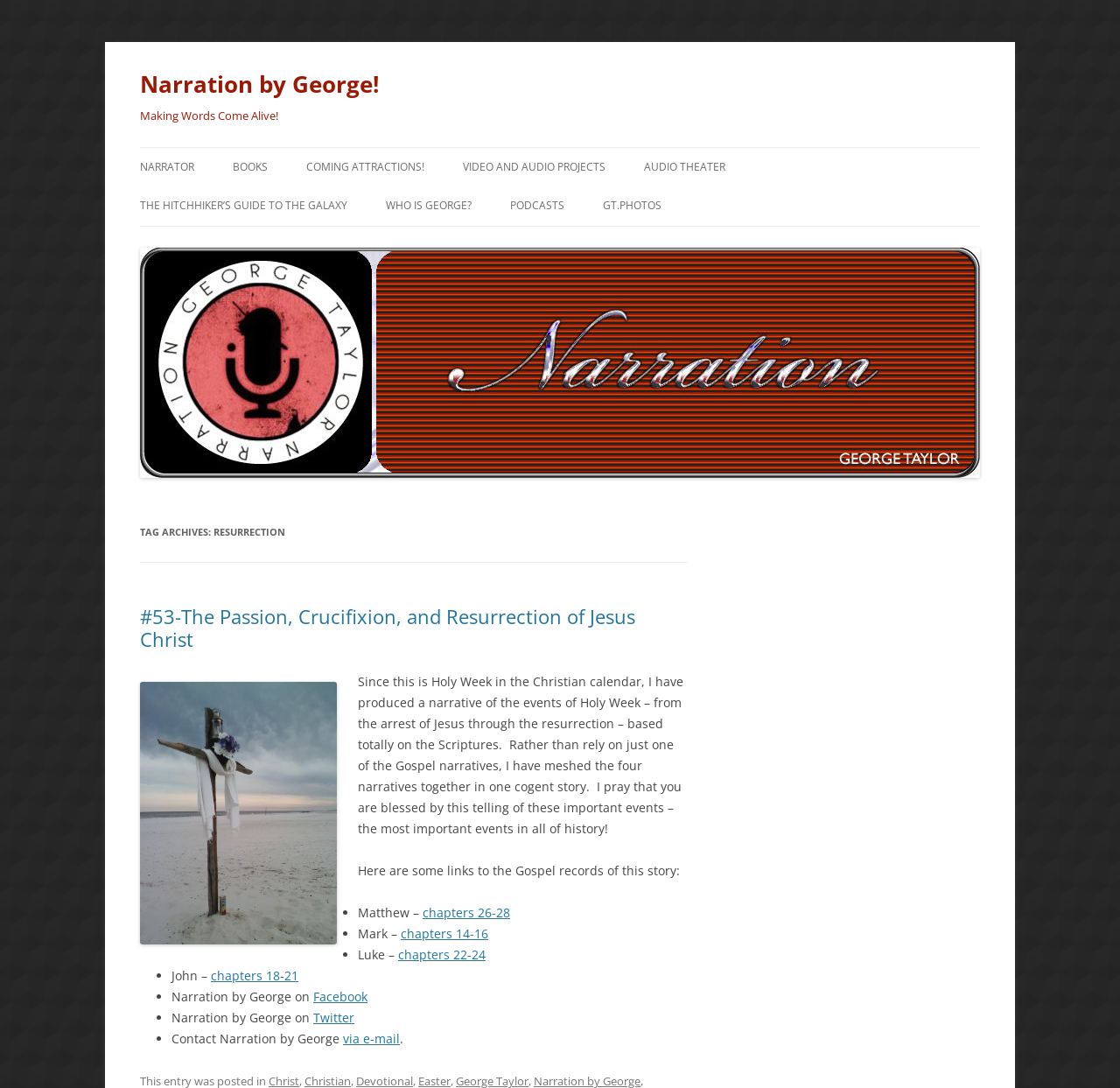Identify the bounding box coordinates necessary to click and complete the given instruction: "Contact Narration by George via e-mail".

[0.306, 0.947, 0.357, 0.962]